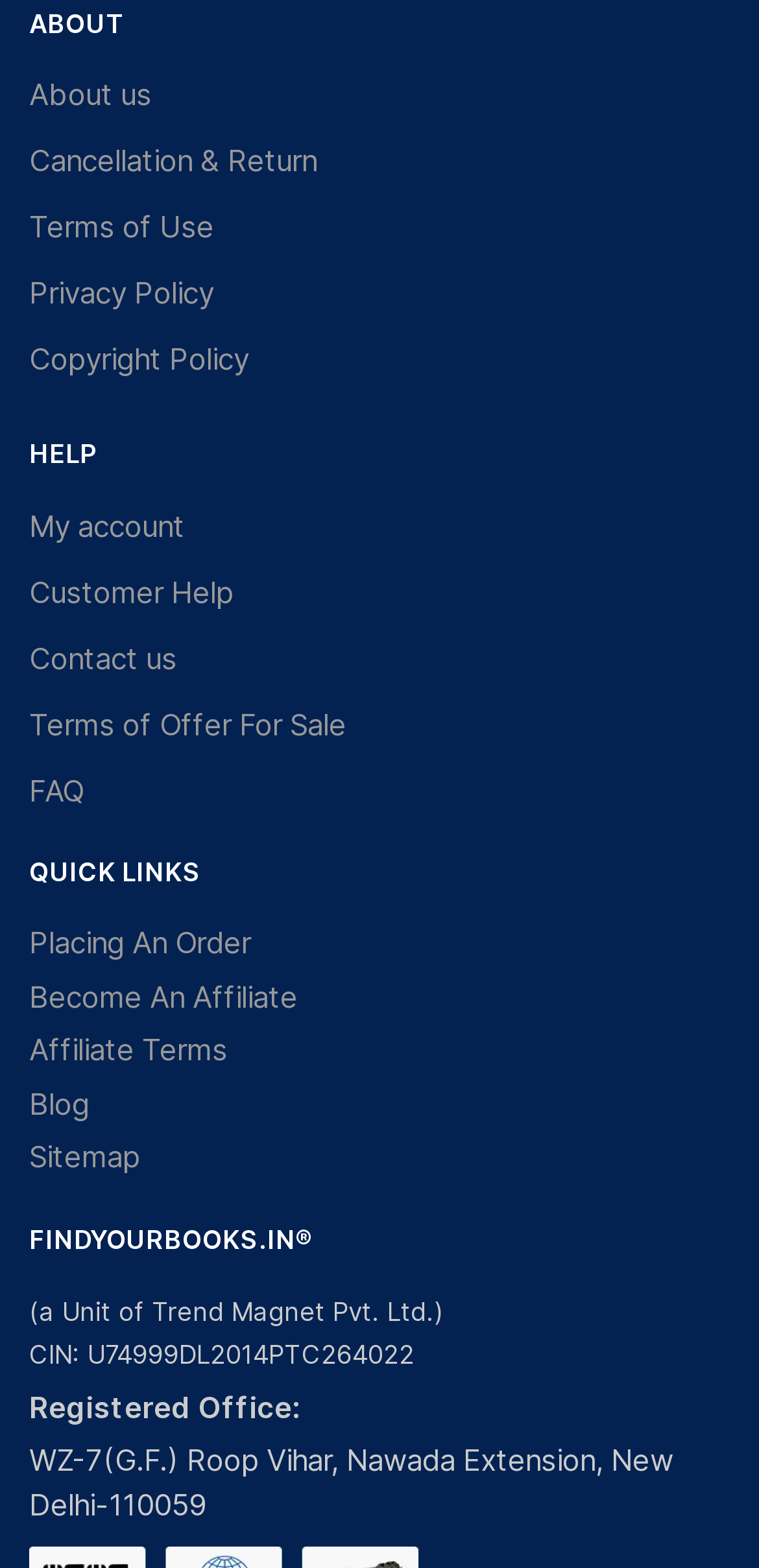Using the elements shown in the image, answer the question comprehensively: What are the different sections available on the webpage?

The webpage has three main sections: 'About' which contains links to 'About us', 'Cancellation & Return', 'Terms of Use', and more; 'Help' which contains links to 'My account', 'Customer Help', and more; and 'Quick Links' which contains links to 'Placing An Order', 'Become An Affiliate', and more.